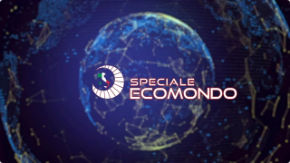Based on the image, please respond to the question with as much detail as possible:
What does the web of interconnected lines and nodes on the globe represent?

The caption describes the globe as being adorned with a web of interconnected lines and nodes, which symbolize modernity and innovation. This representation is likely meant to convey the idea that modern technologies and innovative solutions are key to addressing environmental sustainability.